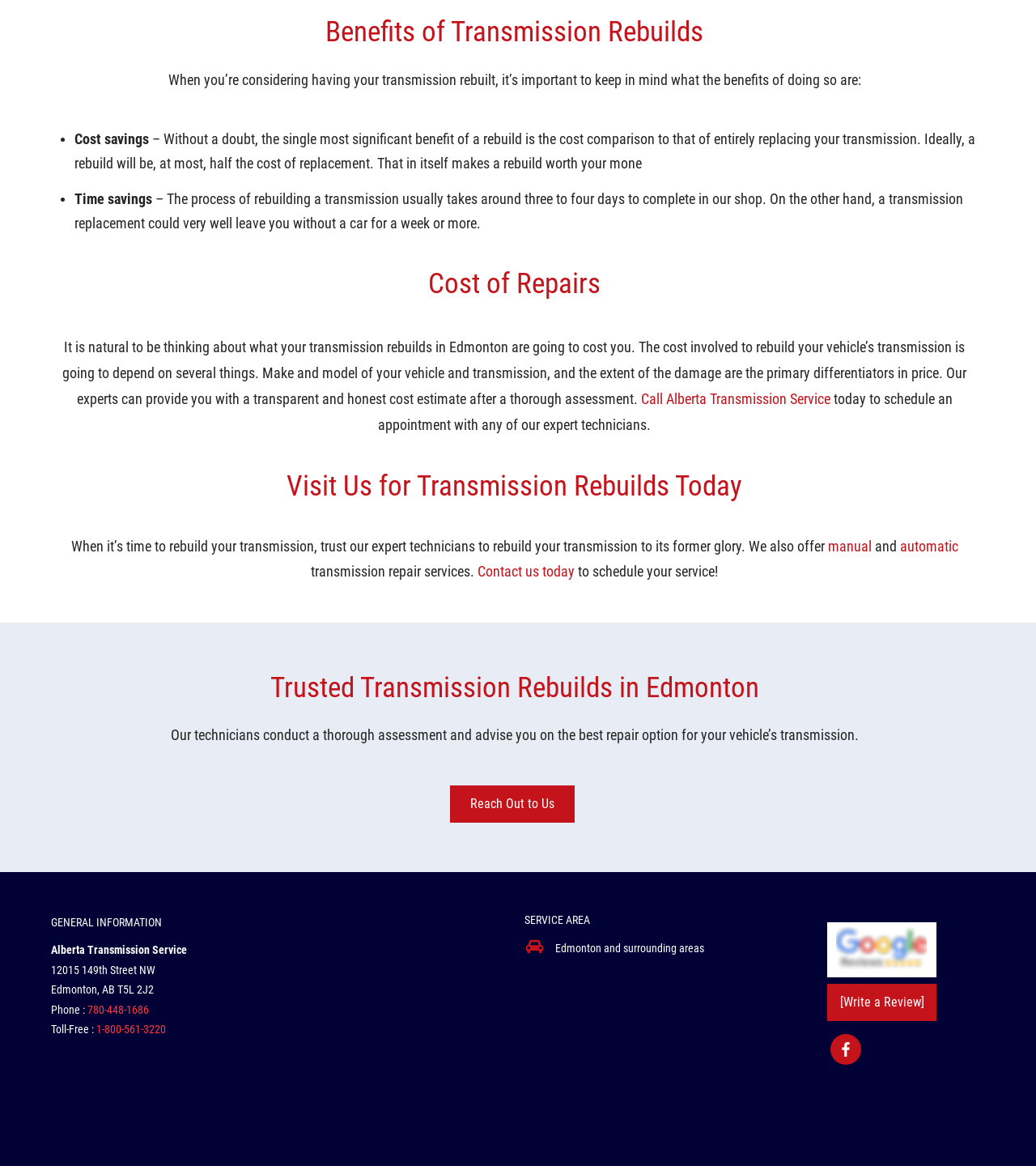Please determine the bounding box coordinates for the element that should be clicked to follow these instructions: "Visit the transmission rebuilds page".

[0.277, 0.402, 0.716, 0.431]